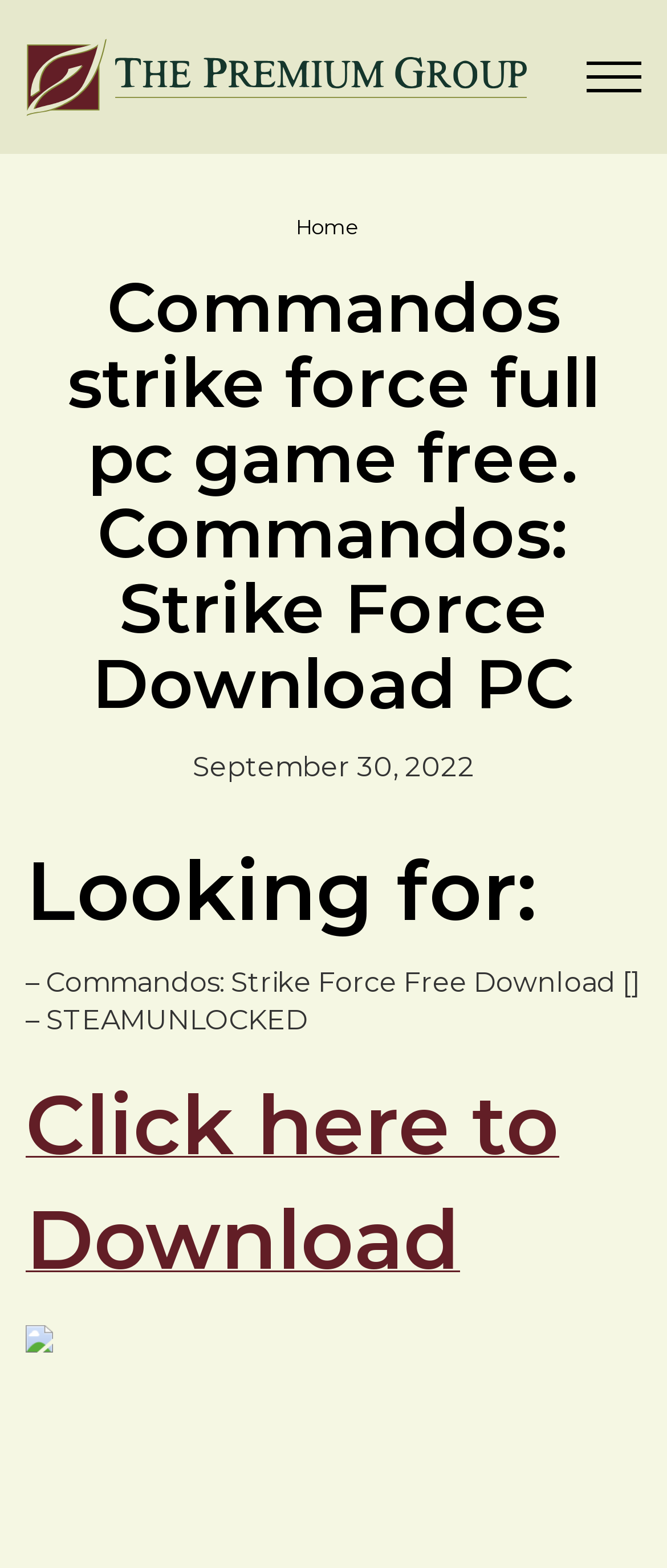Given the following UI element description: "alt="The Premium Group"", find the bounding box coordinates in the webpage screenshot.

[0.038, 0.016, 0.789, 0.082]